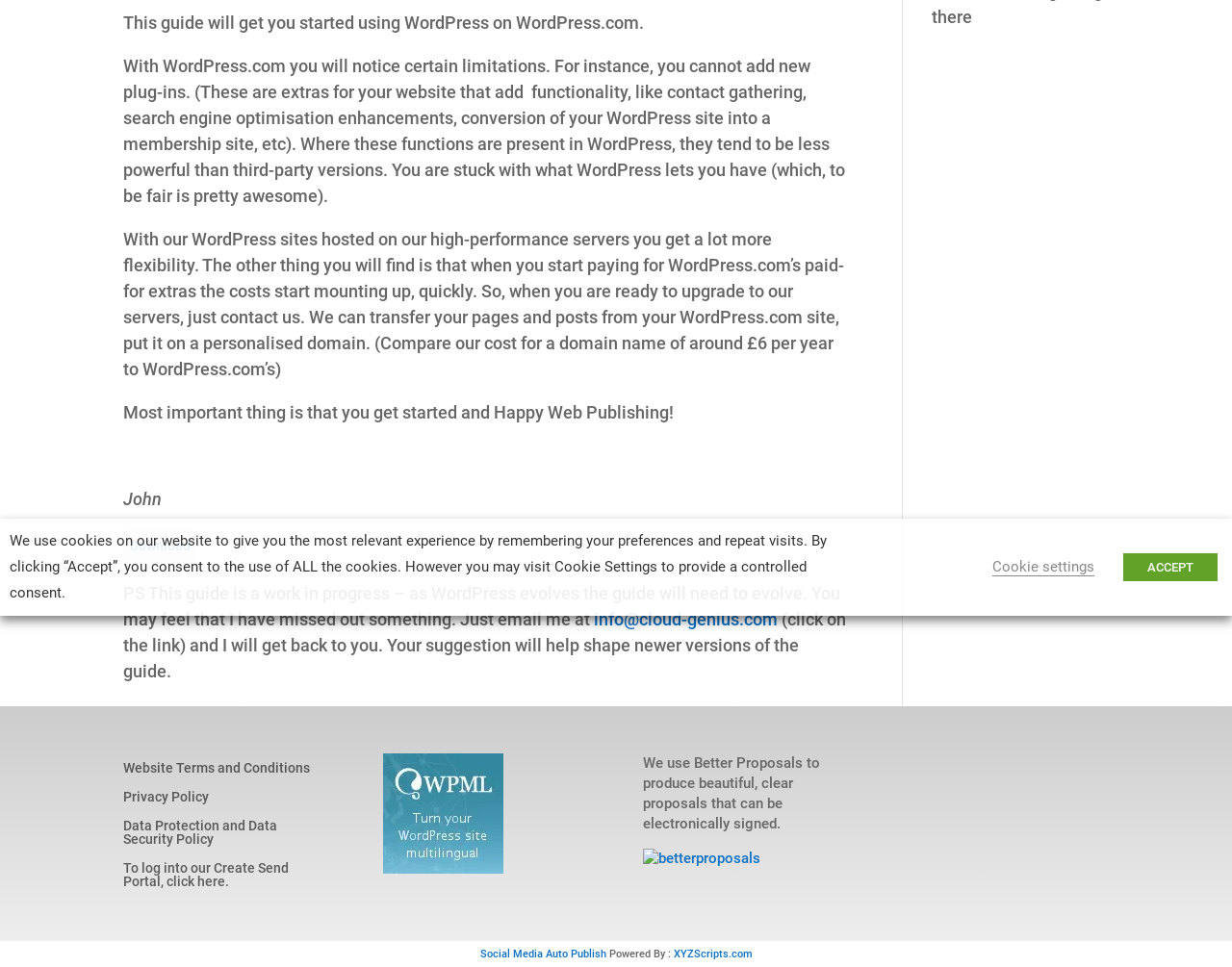Locate the bounding box of the user interface element based on this description: "Social Media Auto Publish".

[0.389, 0.98, 0.492, 0.993]